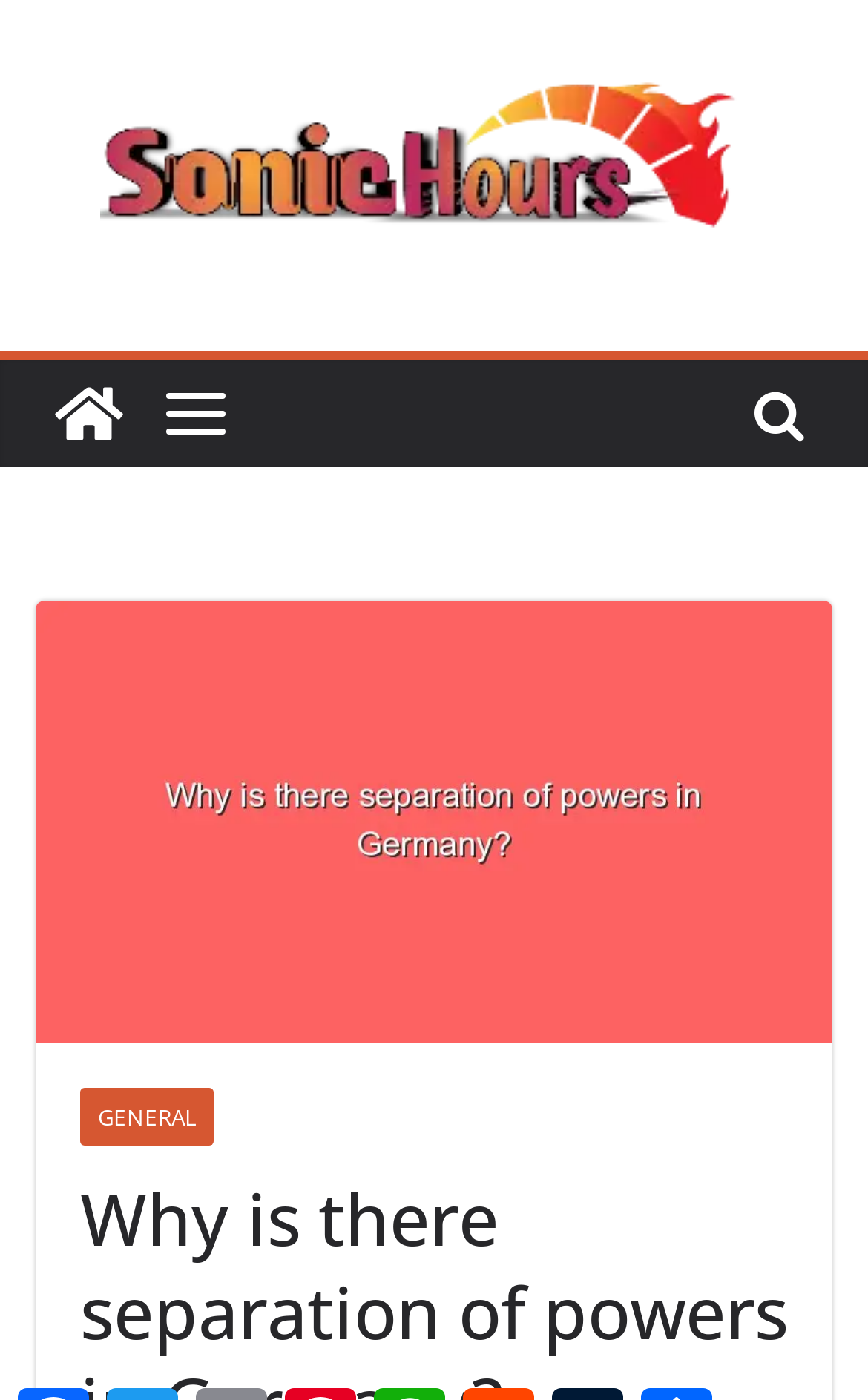Locate the bounding box coordinates for the element described below: "General". The coordinates must be four float values between 0 and 1, formatted as [left, top, right, bottom].

[0.092, 0.777, 0.246, 0.819]